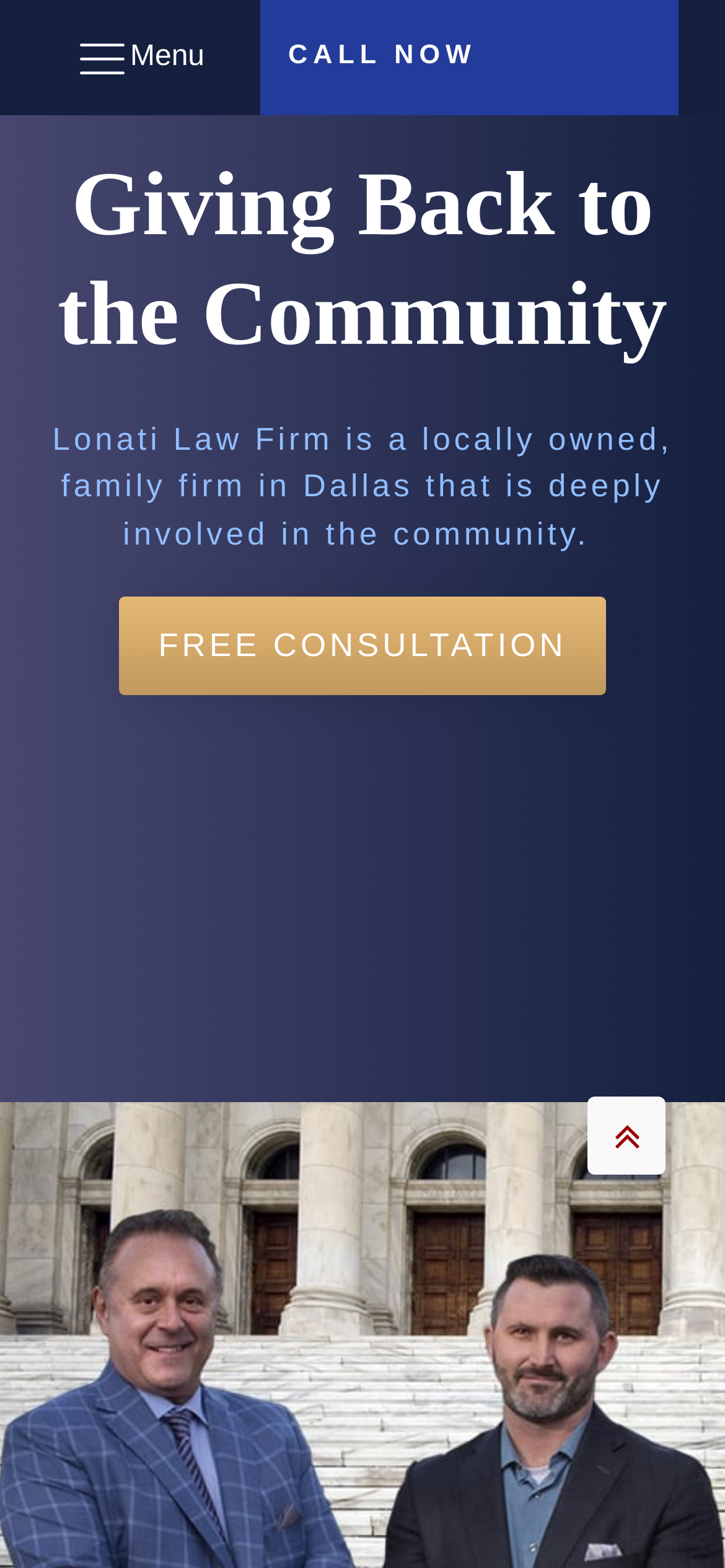What is the icon at the bottom right?
Refer to the image and offer an in-depth and detailed answer to the question.

I found the icon at the bottom right by looking at the SvgRoot element with the bounding box coordinates [0.835, 0.711, 0.894, 0.738] which contains a group element with the description 'angle-double-up'.